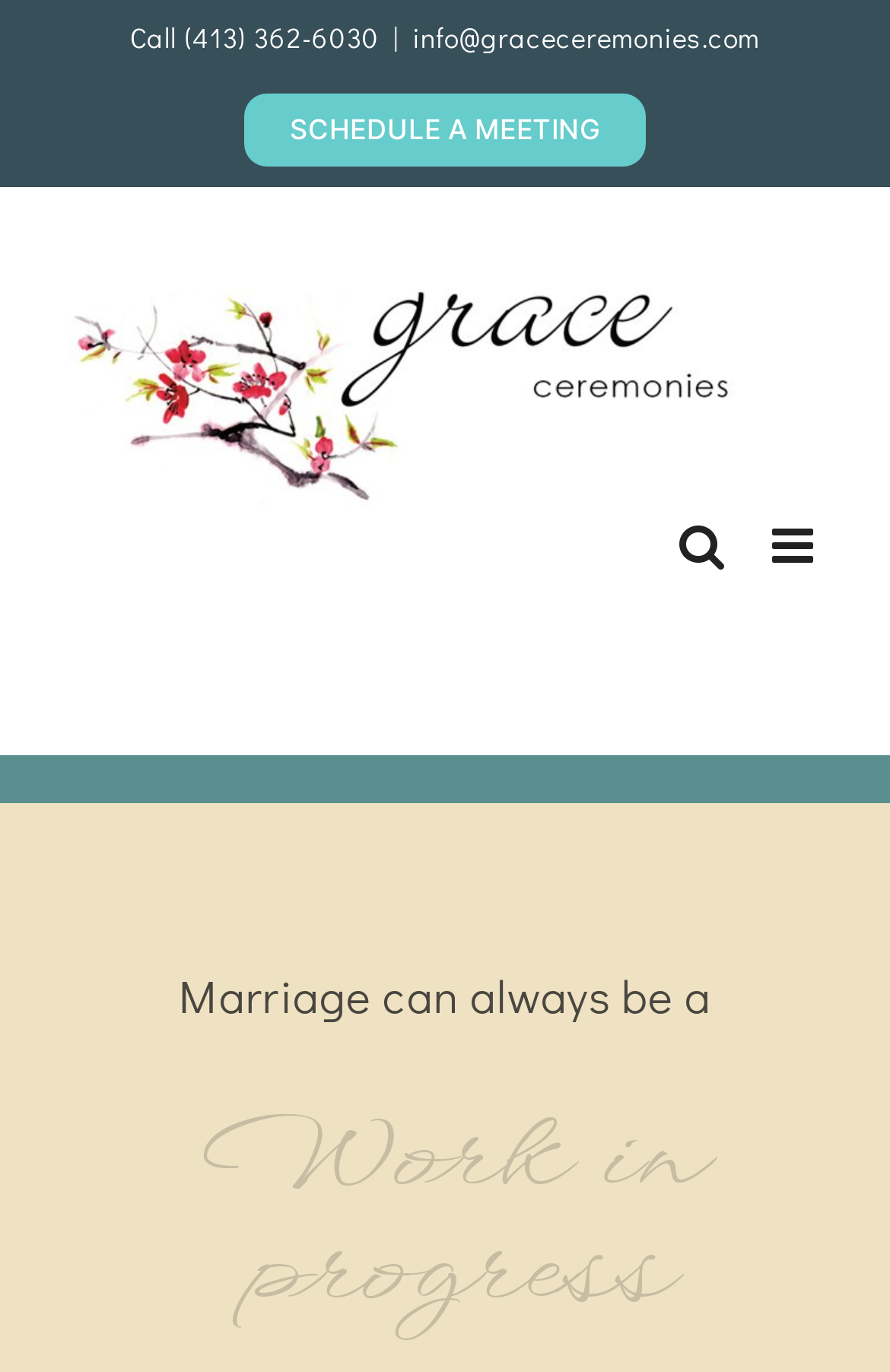Respond to the following query with just one word or a short phrase: 
What is the theme of the webpage?

Marriage